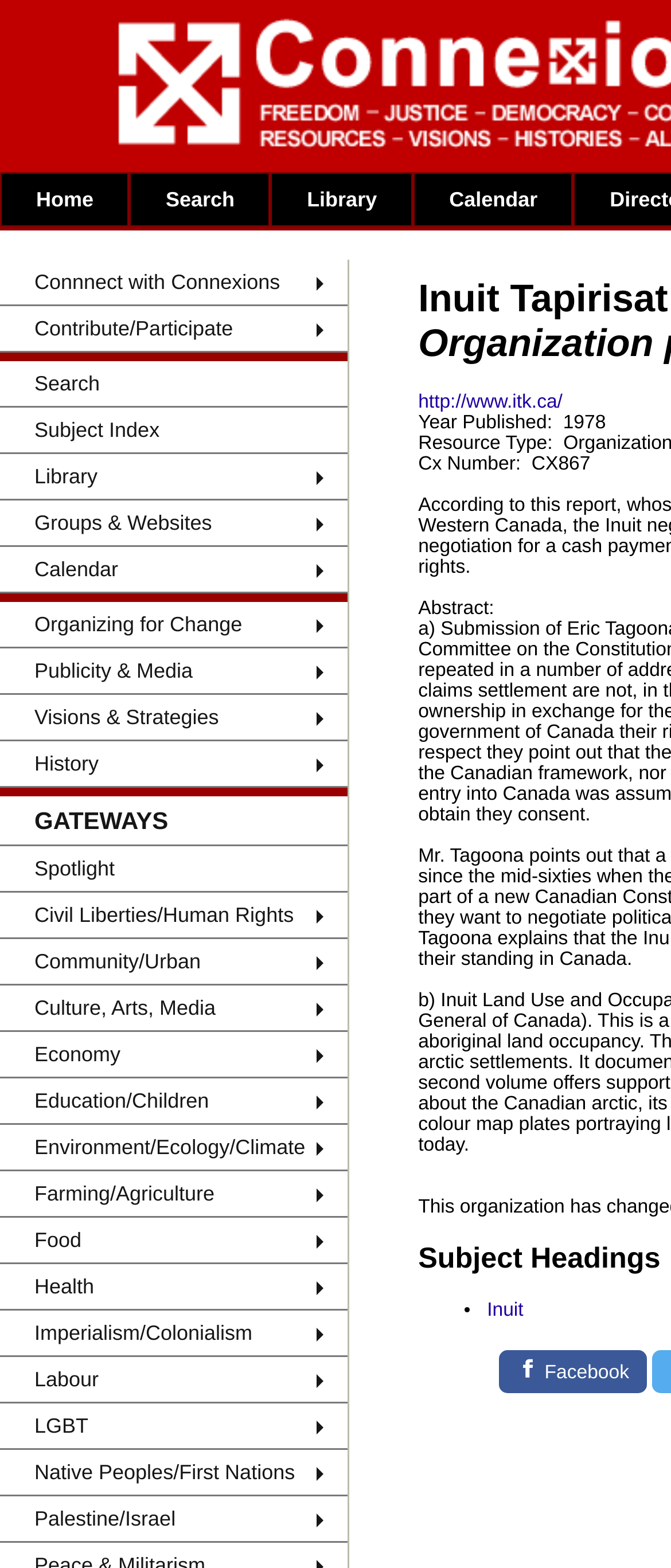How many links are there under the 'Library' category?
Look at the image and respond with a single word or a short phrase.

11